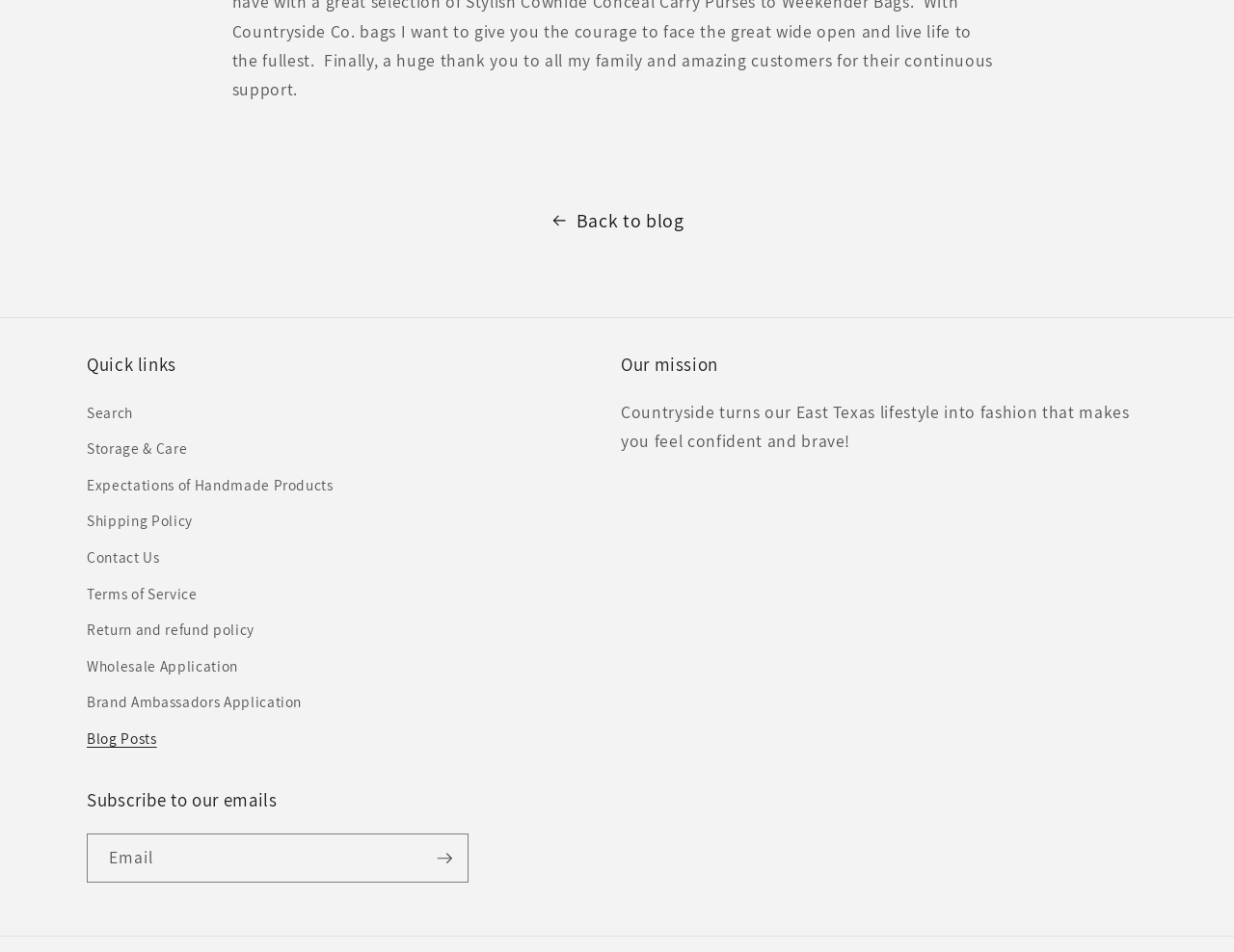What is the purpose of the website?
Please look at the screenshot and answer in one word or a short phrase.

Fashion and lifestyle